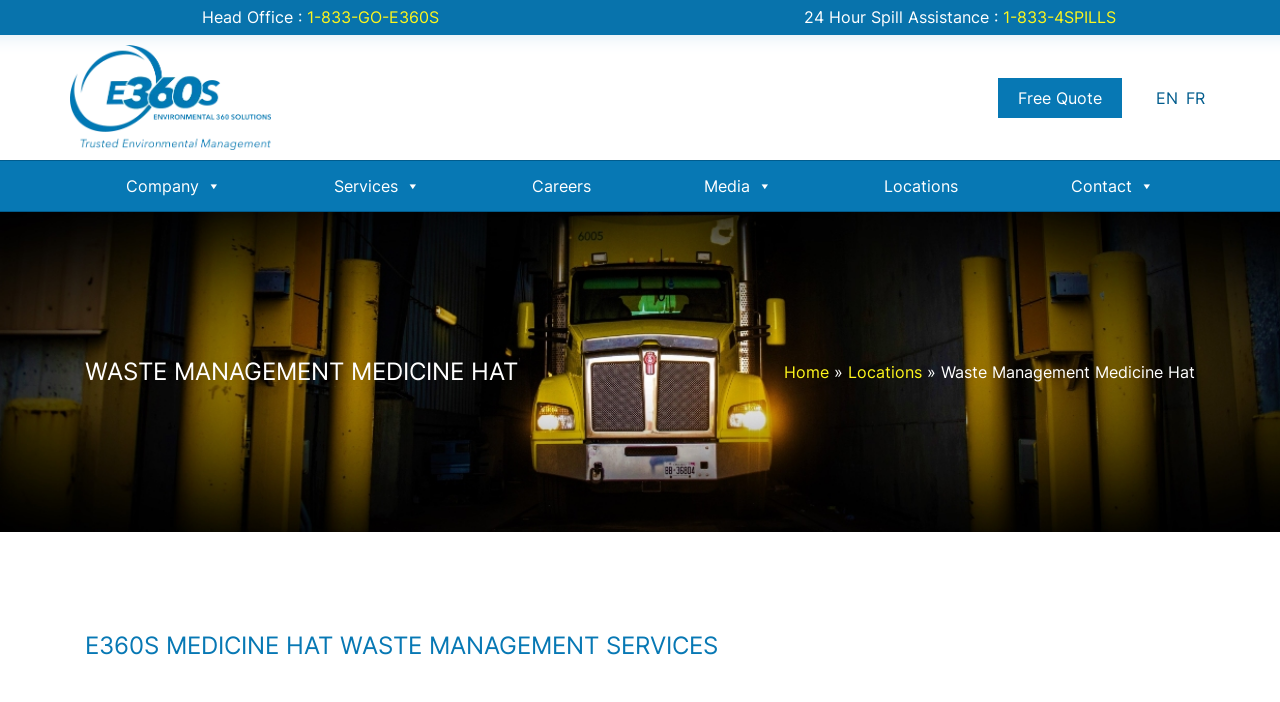Find and indicate the bounding box coordinates of the region you should select to follow the given instruction: "Visit the locations page".

[0.662, 0.516, 0.72, 0.544]